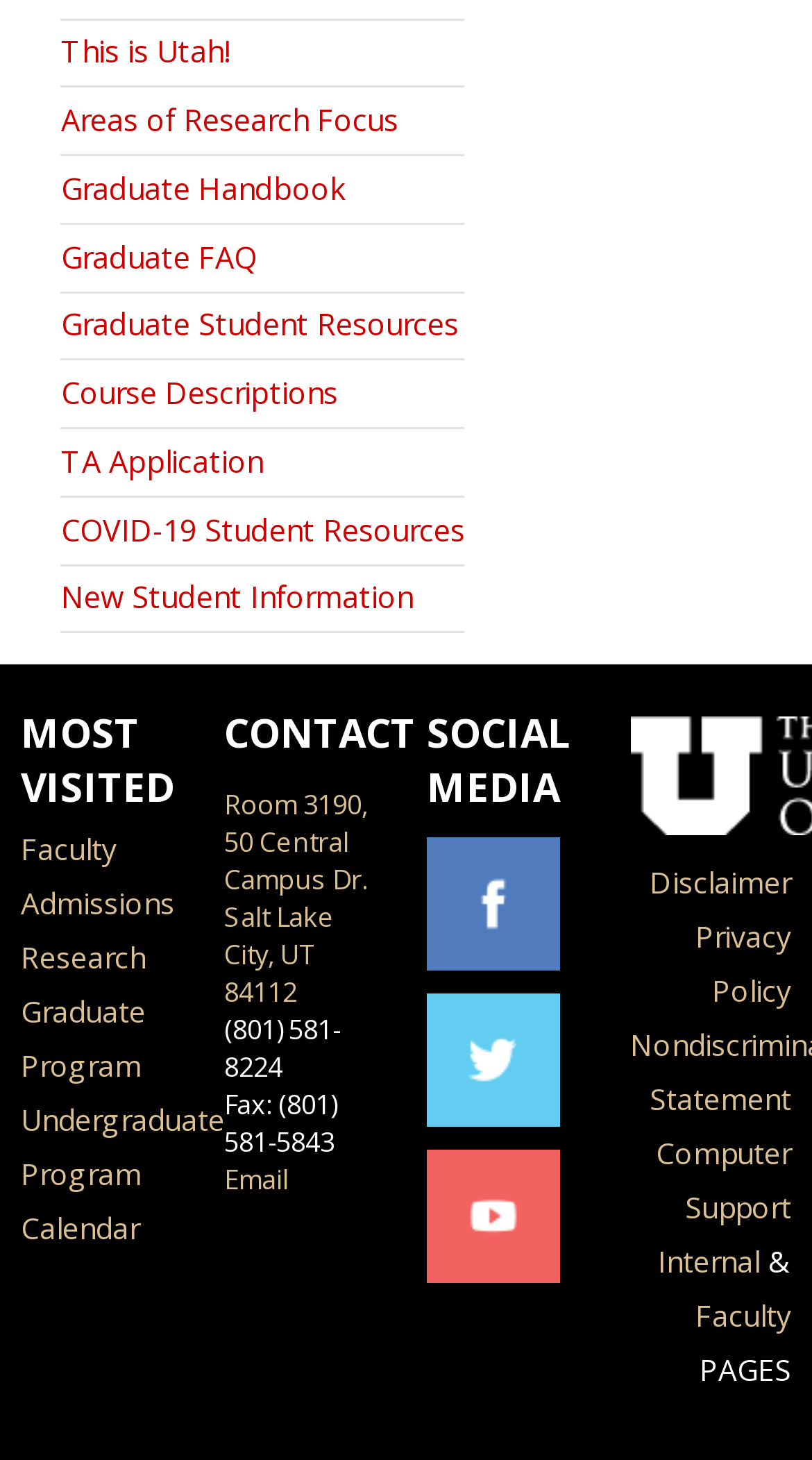Pinpoint the bounding box coordinates of the element you need to click to execute the following instruction: "Contact through 'Email'". The bounding box should be represented by four float numbers between 0 and 1, in the format [left, top, right, bottom].

[0.276, 0.795, 0.355, 0.821]